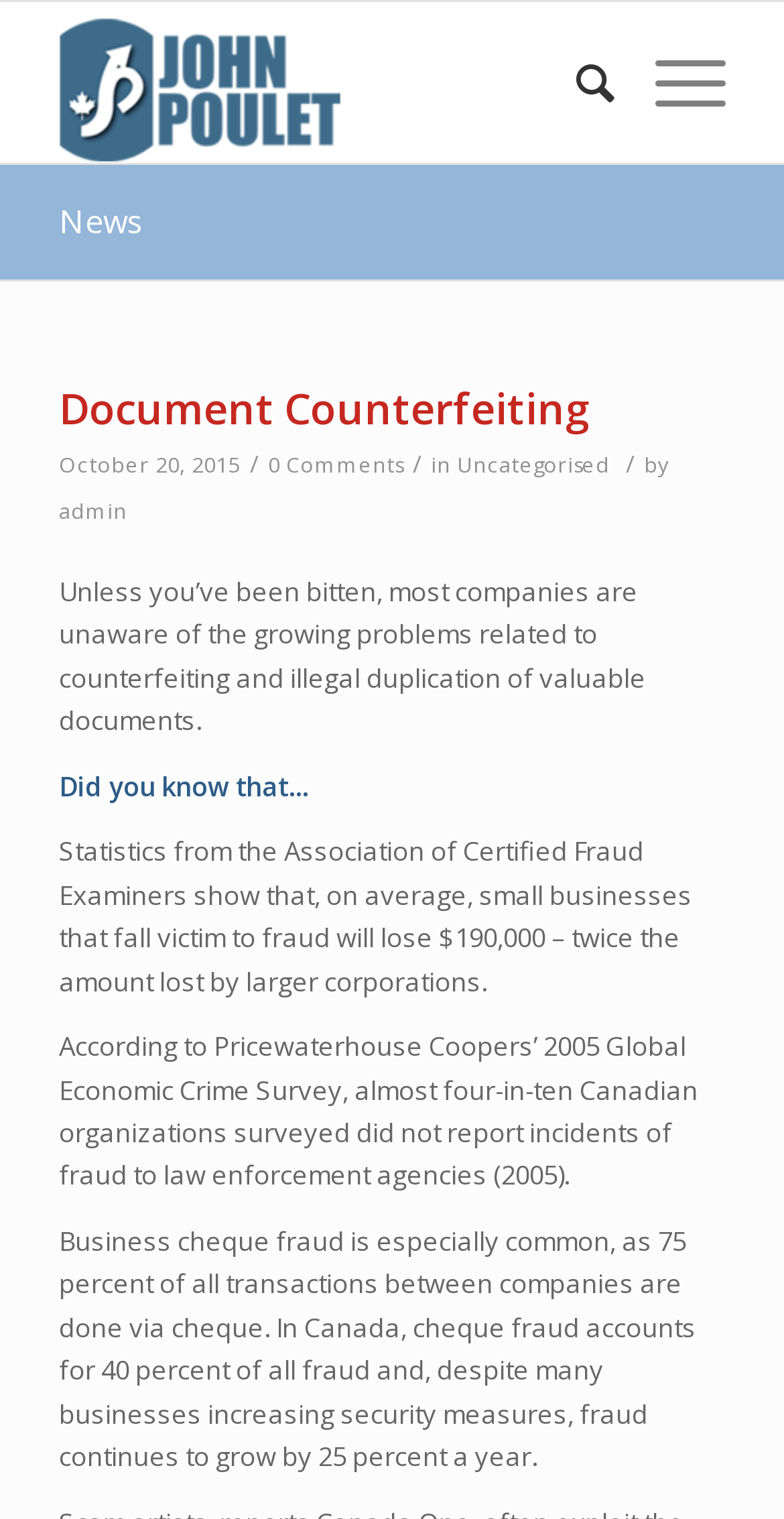What percentage of all transactions between companies are done via cheque?
Please respond to the question with a detailed and thorough explanation.

I found the answer by reading the text 'Business cheque fraud is especially common, as 75 percent of all transactions between companies are done via cheque.' This text provides the specific information about the percentage of transactions between companies that are done via cheque.